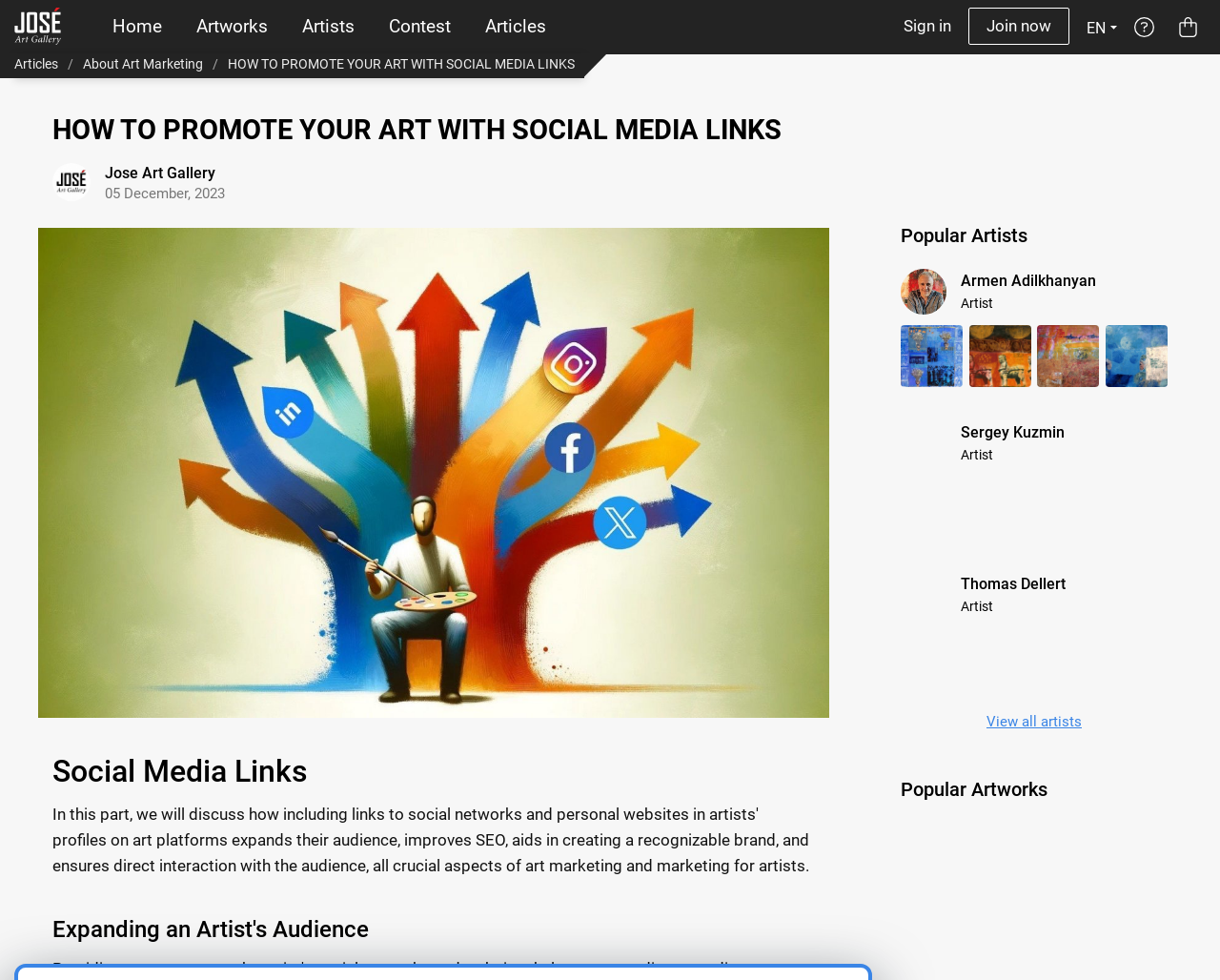Please specify the bounding box coordinates of the clickable region necessary for completing the following instruction: "Sign in to the website". The coordinates must consist of four float numbers between 0 and 1, i.e., [left, top, right, bottom].

[0.741, 0.017, 0.78, 0.036]